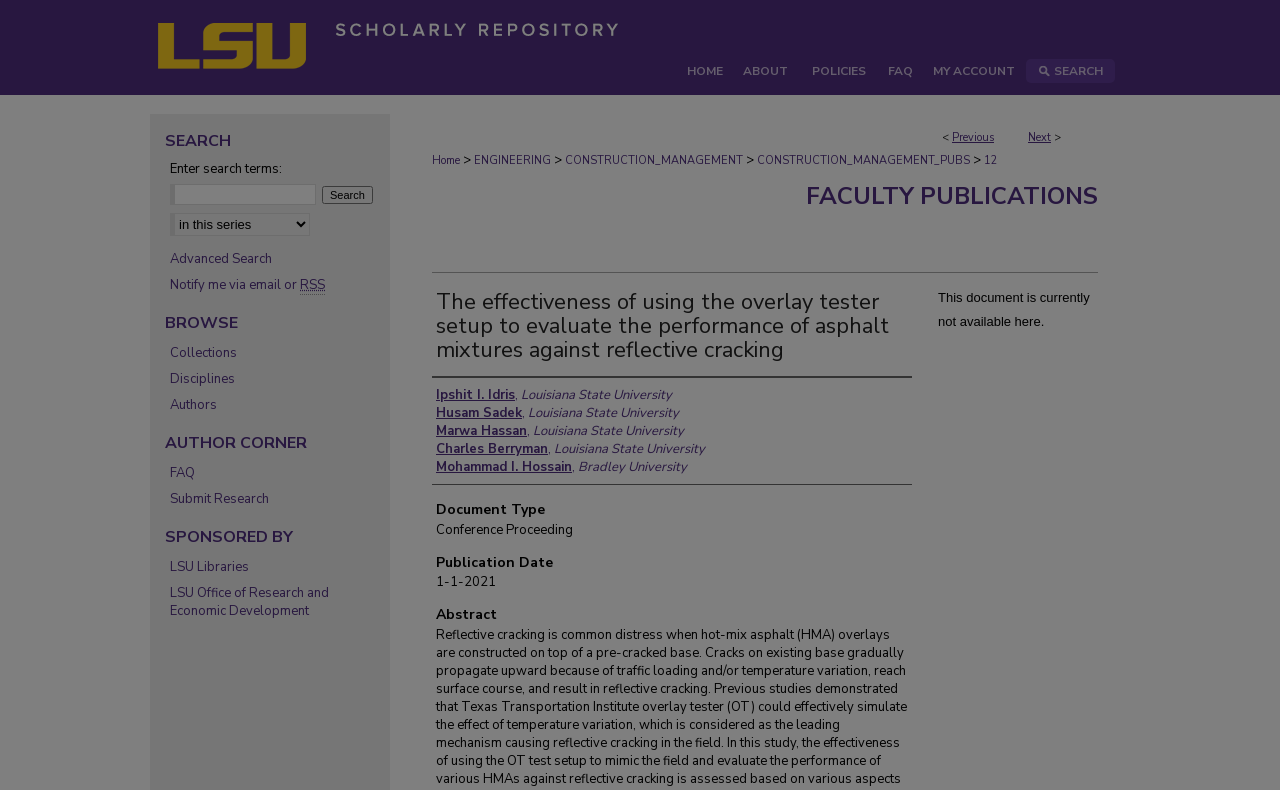Offer a detailed explanation of the webpage layout and contents.

This webpage appears to be a scholarly article page from the LSU Scholarly Repository. At the top, there is a navigation menu with links to "HOME", "ABOUT", "POLICIES", "FAQ", "MY ACCOUNT", and "SEARCH". Below this, there is a breadcrumb navigation menu showing the path to the current page, with links to "Home", "ENGINEERING", "CONSTRUCTION_MANAGEMENT", "CONSTRUCTION_MANAGEMENT_PUBS", and "12".

The main content of the page is divided into several sections. The first section displays the title of the article, "The effectiveness of using the overlay tester setup to evaluate the performance of asphalt mixtures against reflective cracking", along with the authors' names, Ipshit I. Idris, Husam Sadek, Marwa Hassan, Charles Berryman, and Mohammad I. Hossain.

Below this, there are sections for "Document Type", which is a conference proceeding, and "Publication Date", which is January 1, 2021. The "Abstract" section is currently not available.

On the left side of the page, there is a complementary section with a search function, allowing users to enter search terms and select a context to search. There are also links to "Advanced Search", "Notify me via email or RSS", "Collections", "Disciplines", "Authors", and "FAQ".

Further down, there are sections for "BROWSE" and "AUTHOR CORNER", with links to various resources and tools. At the bottom of the page, there is a section sponsored by LSU Libraries and LSU Office of Research and Economic Development.